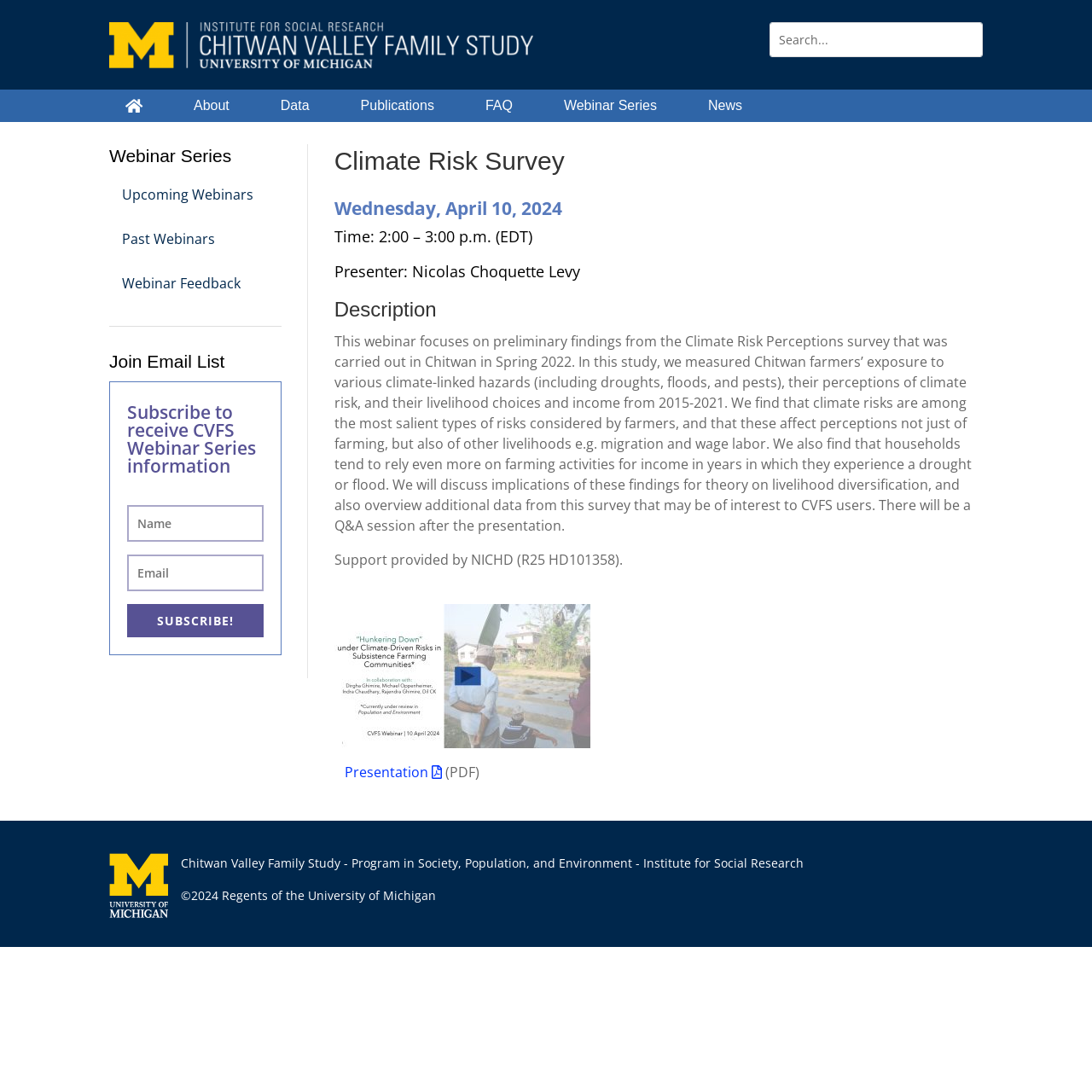Provide an in-depth description of the elements and layout of the webpage.

The webpage is about the Climate Risk Survey, specifically a webinar series related to the Chitwan Valley Family Study. At the top, there is a "Skip to content" link, followed by a main section that takes up most of the page. 

In the top-left corner, there is a search bar with a "Search for:" label and a textbox to input search queries. Below the search bar, there are several links to different sections of the website, including "About", "Data", "Publications", "FAQ", "Webinar Series", and "News". 

The main content of the page is divided into two sections. The left section is dedicated to the Webinar Series, with a heading "Webinar Series" and three links to "Upcoming Webinars", "Past Webinars", and "Webinar Feedback". Below this, there is a section to join an email list, with a heading "Join Email List" and a form to input name and email address, followed by a "SUBSCRIBE!" button.

The right section is focused on a specific webinar, with a heading "Climate Risk Survey" and details about the webinar, including the date, time, presenter, and a lengthy description of the webinar's content. There is also a link to a presentation PDF and an image below the description. 

At the bottom of the page, there are links to the Chitwan Valley Family Study, the Program in Society, Population, and Environment, and the Institute for Social Research, as well as a copyright notice and a link to the Regents of the University of Michigan.